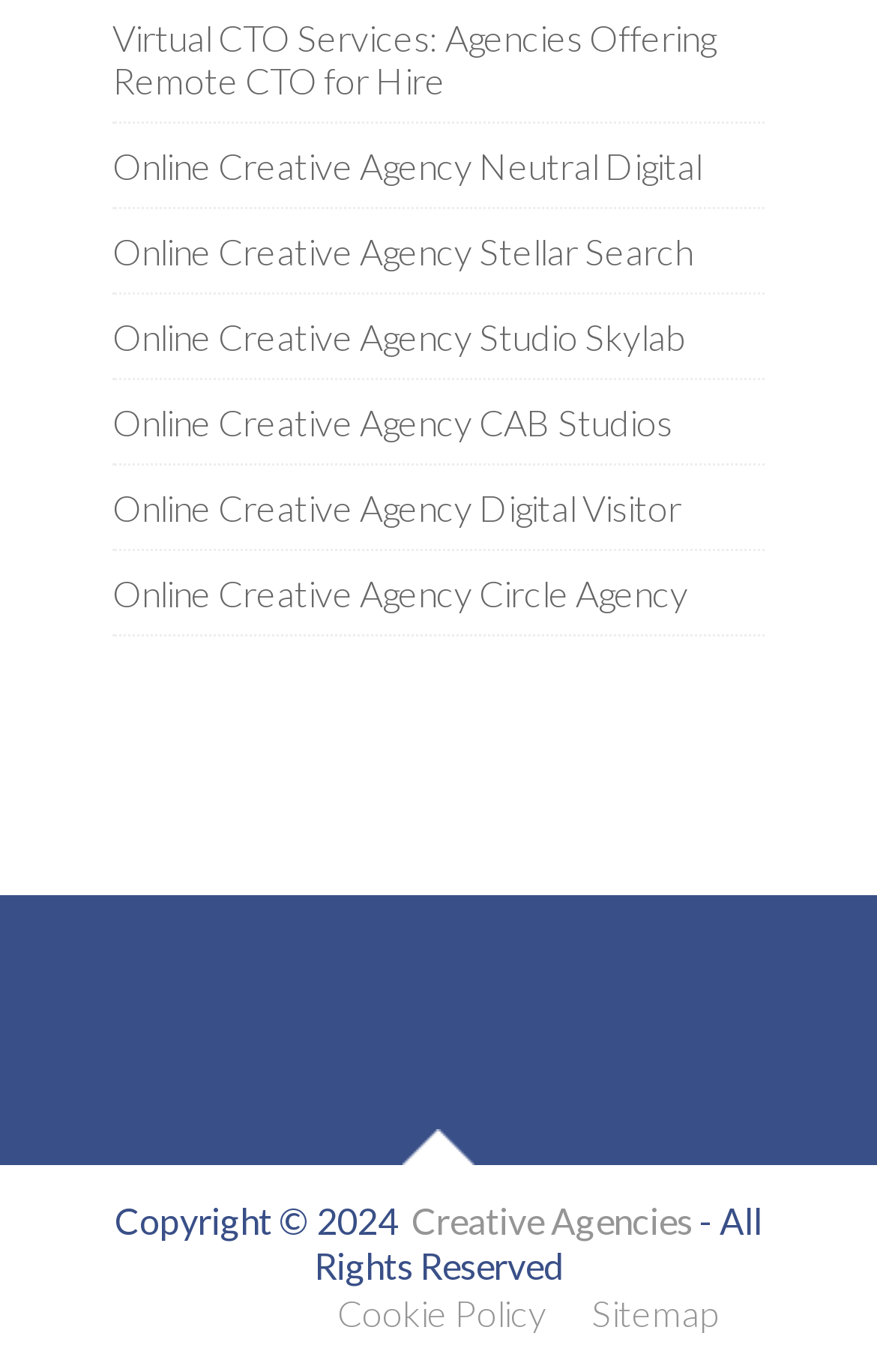How many links are in the footer section?
Your answer should be a single word or phrase derived from the screenshot.

4